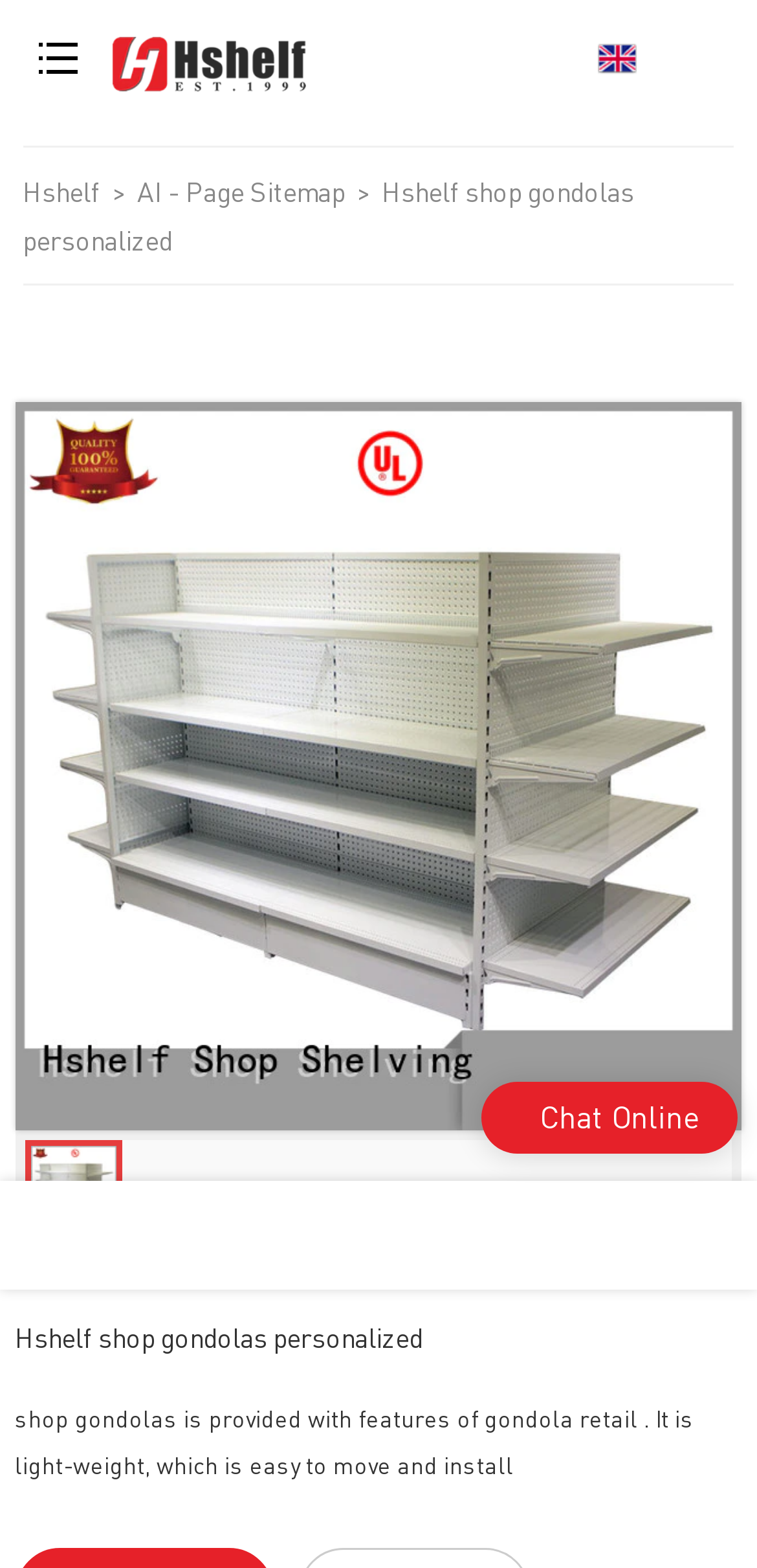What is the main product featured?
Based on the image, provide a one-word or brief-phrase response.

Shop gondolas